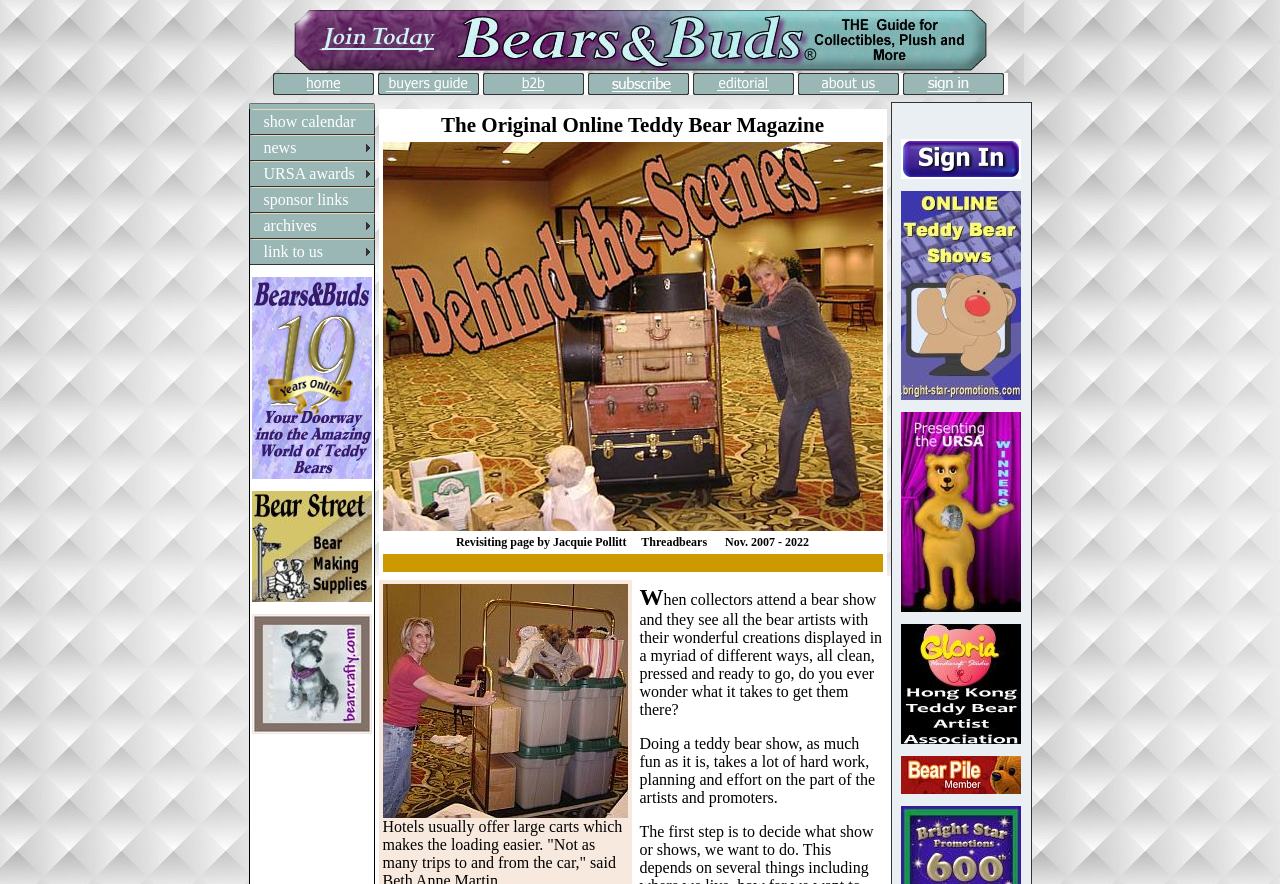Using the element description sponsor links, predict the bounding box coordinates for the UI element. Provide the coordinates in (top-left x, top-left y, bottom-right x, bottom-right y) format with values ranging from 0 to 1.

[0.195, 0.212, 0.293, 0.24]